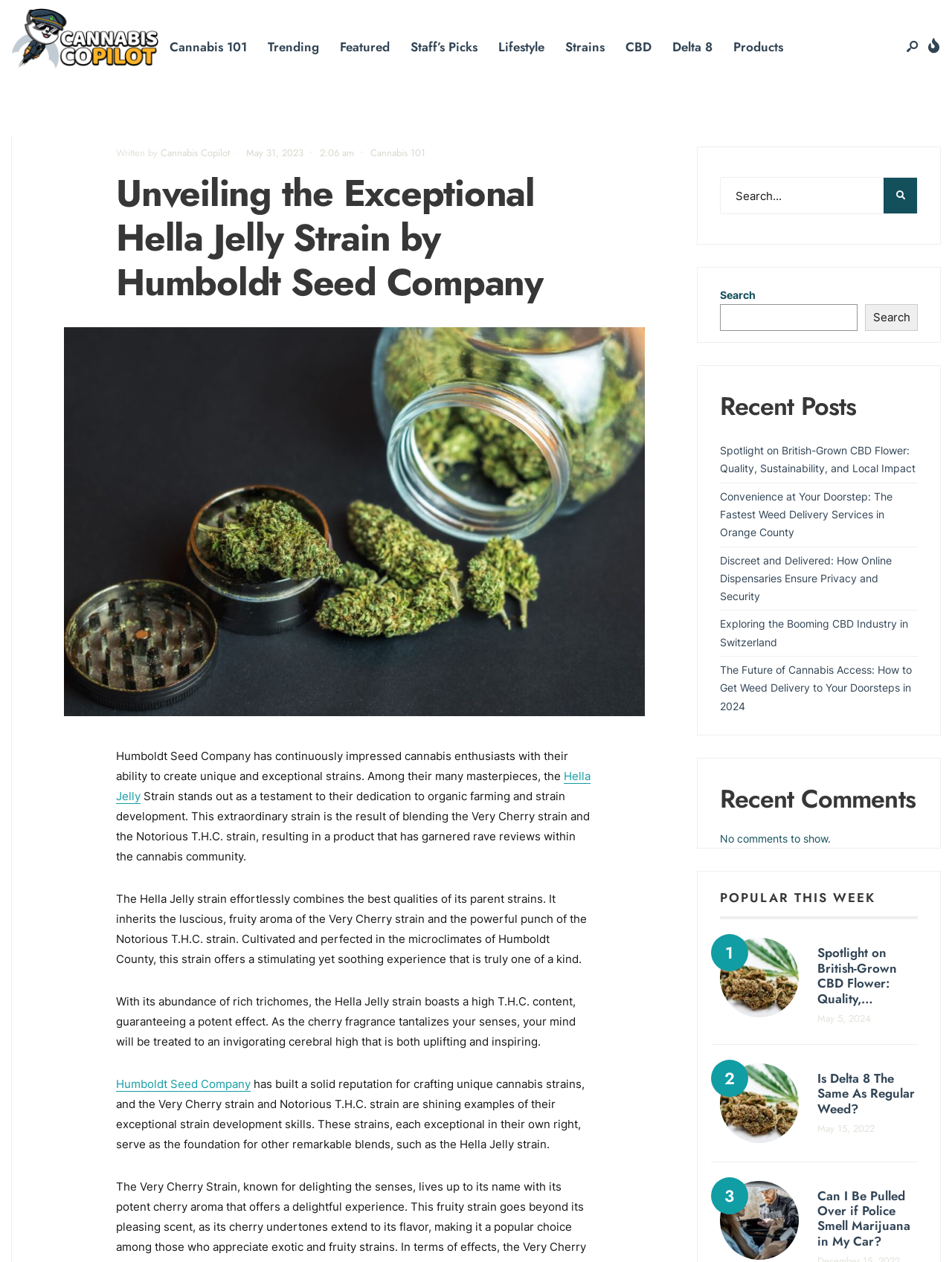Extract the top-level heading from the webpage and provide its text.

Unveiling the Exceptional Hella Jelly Strain by Humboldt Seed Company